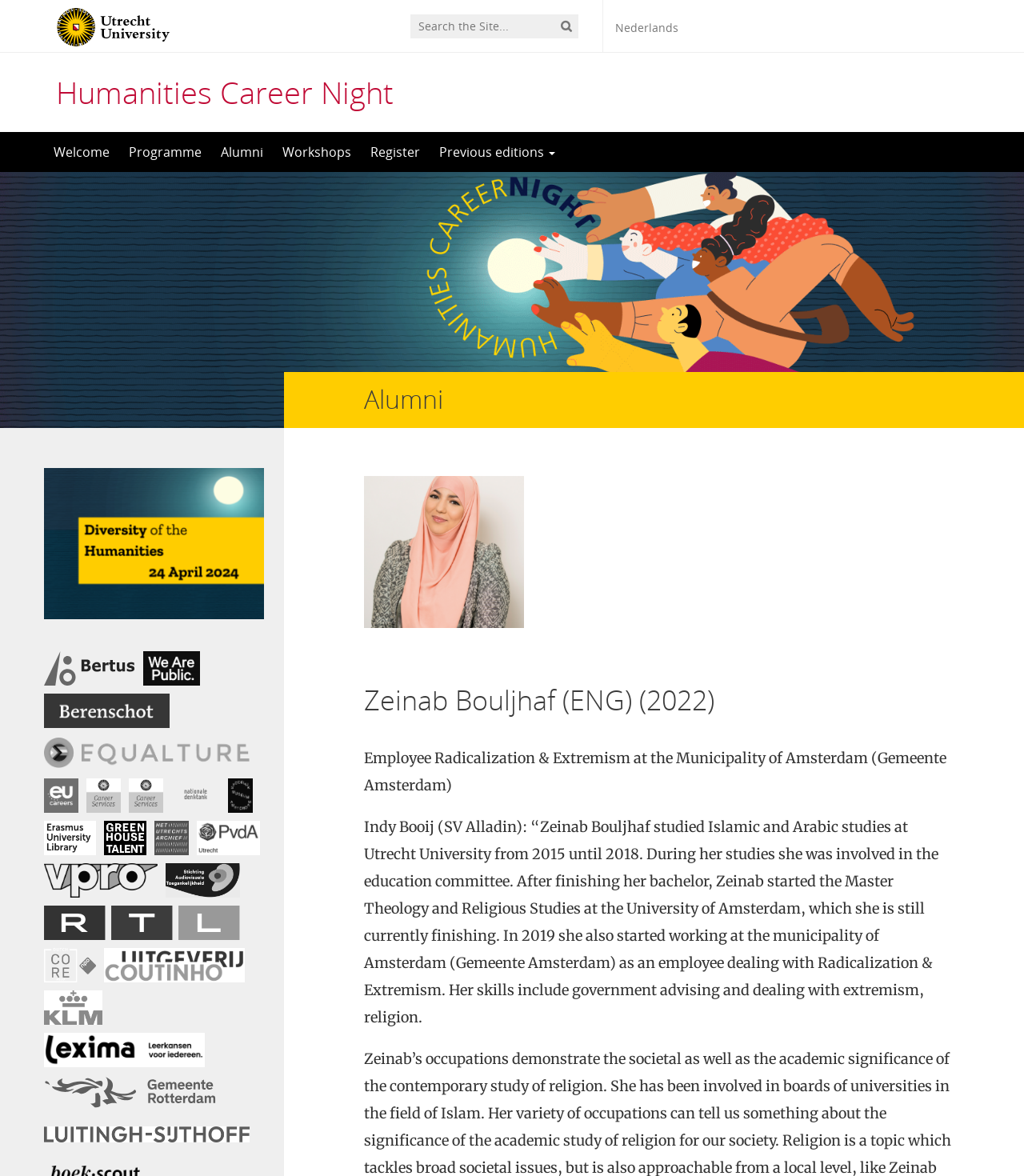Find and provide the bounding box coordinates for the UI element described with: "About us".

None